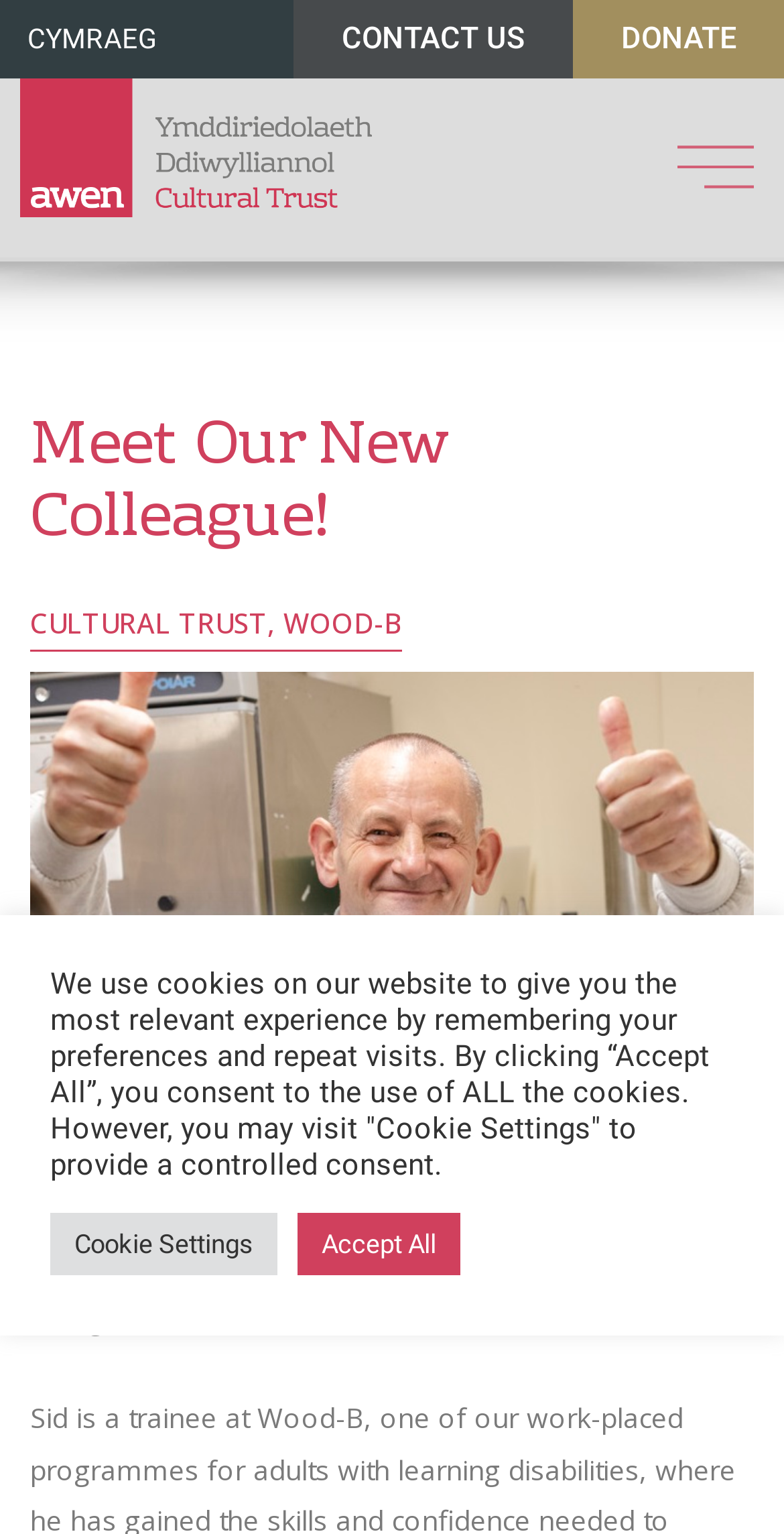Examine the image and give a thorough answer to the following question:
What is the language of the link 'CYMRAEG'?

The link 'CYMRAEG' is likely a Welsh language version of the webpage, as 'Cymraeg' is the Welsh word for 'Welsh'.